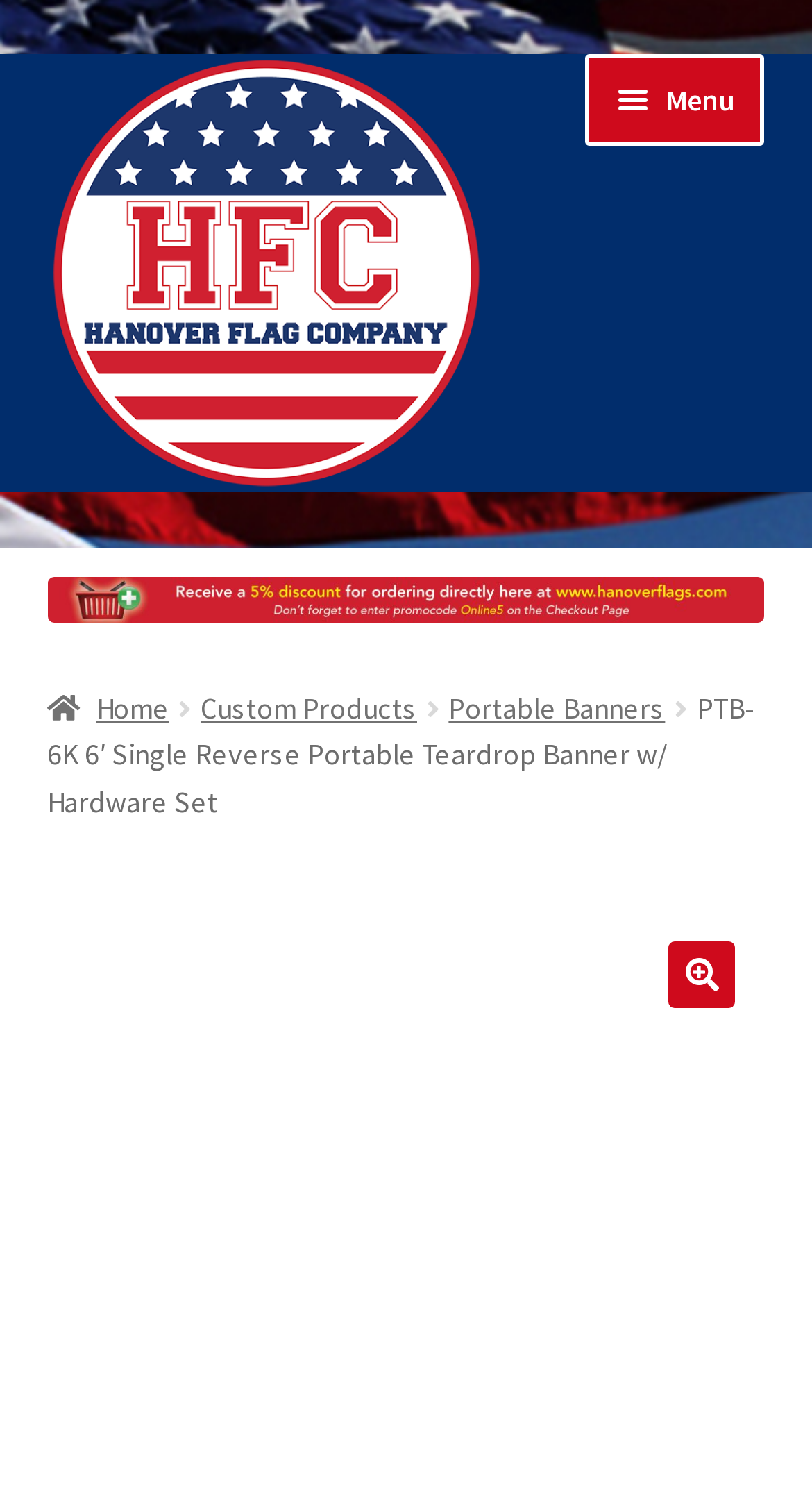What is the company name?
Offer a detailed and exhaustive answer to the question.

The company name can be found in the top-left corner of the webpage, where the logo is located. The image of the logo has the text 'Hanover Flag Company' written on it.